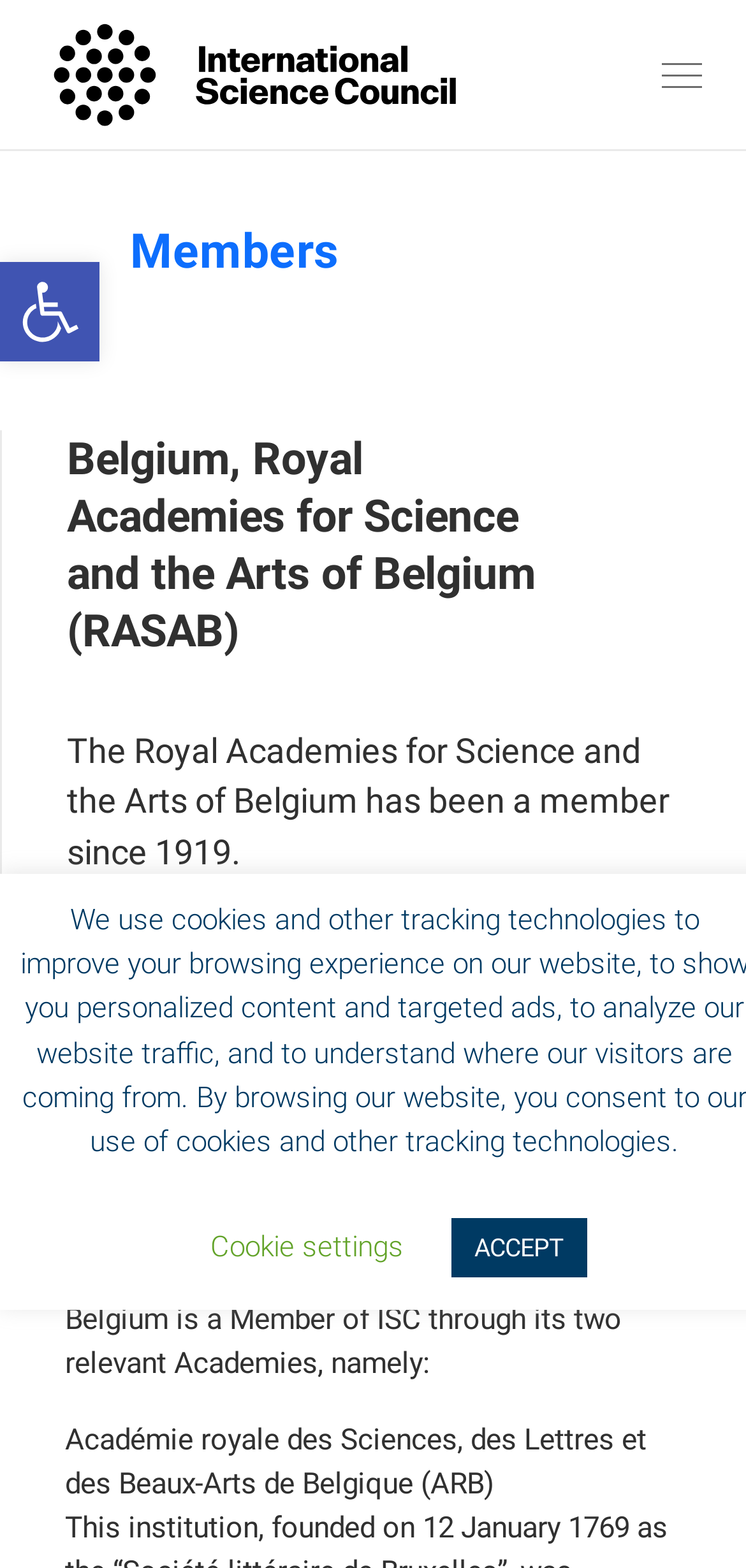What is the year the Royal Academies for Science and the Arts of Belgium became a member?
Look at the image and answer the question using a single word or phrase.

1919